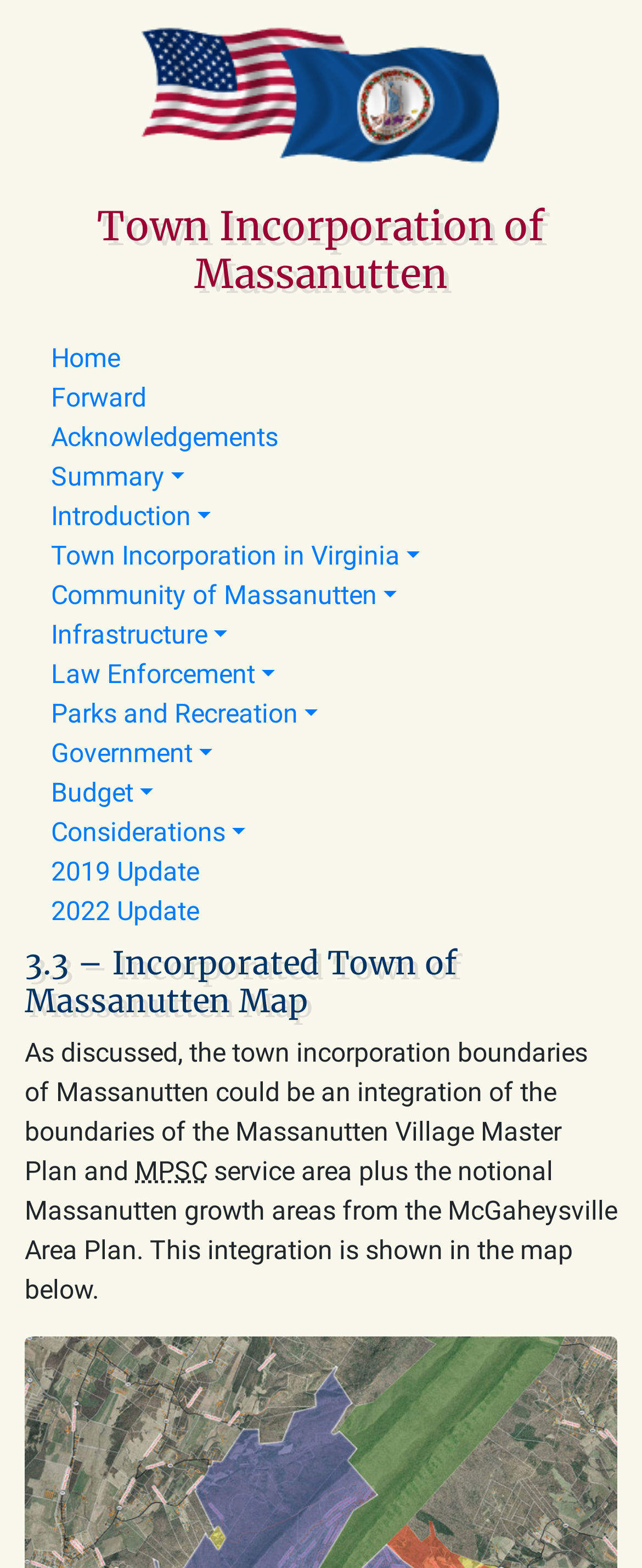Find and specify the bounding box coordinates that correspond to the clickable region for the instruction: "Open the 2022 Update page".

[0.079, 0.571, 0.31, 0.591]